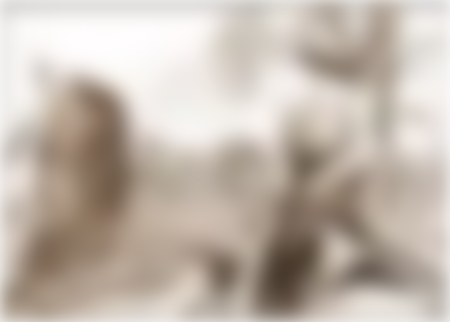Use the information in the screenshot to answer the question comprehensively: What was Joseph Spenker's initial focus in farming?

According to the caption, when Joseph Spenker arrived in 1869, he initially focused on crops like wheat and watermelons before transitioning to viticulture.